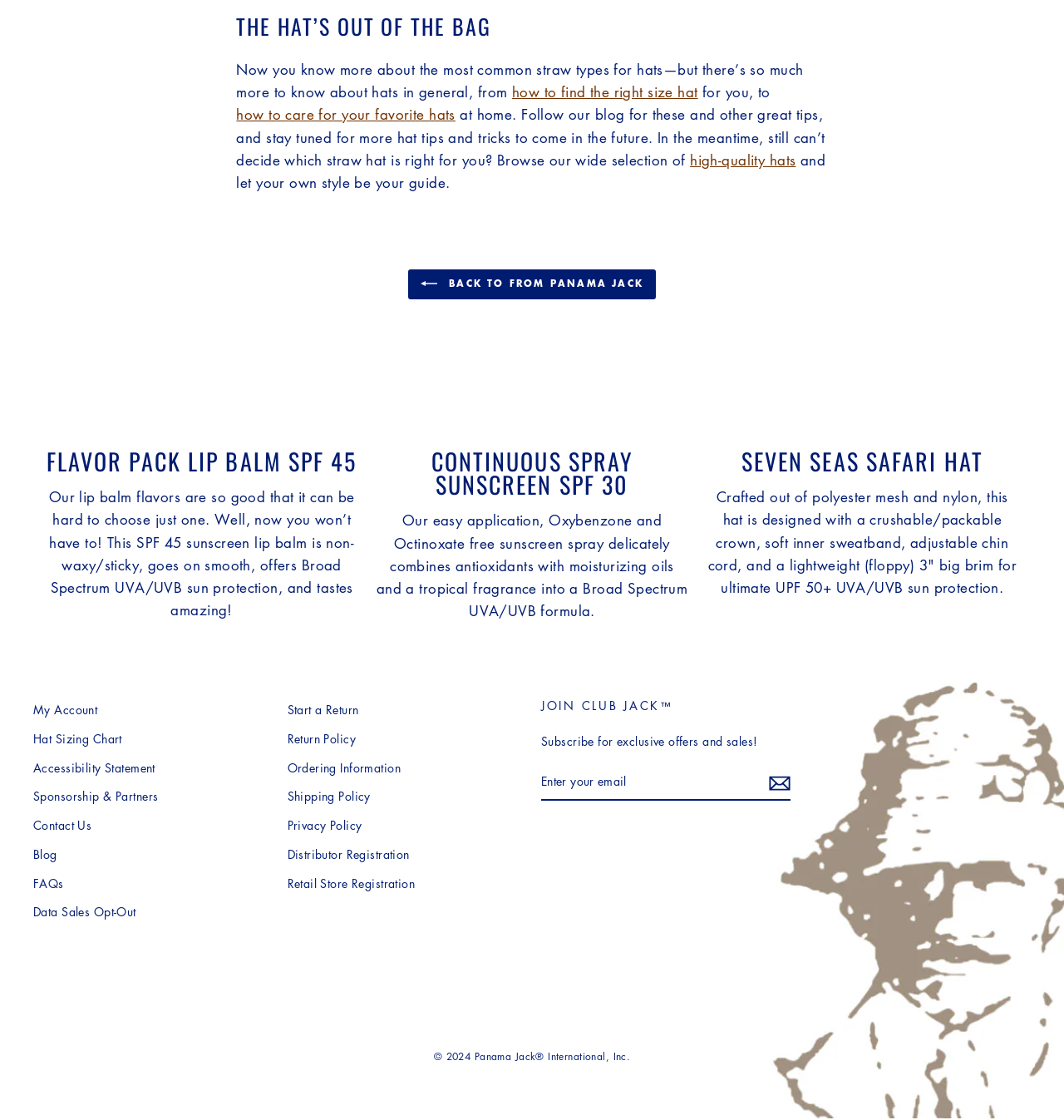Identify the bounding box coordinates for the region to click in order to carry out this instruction: "Go back to 'FROM PANAMA JACK'". Provide the coordinates using four float numbers between 0 and 1, formatted as [left, top, right, bottom].

[0.384, 0.241, 0.616, 0.267]